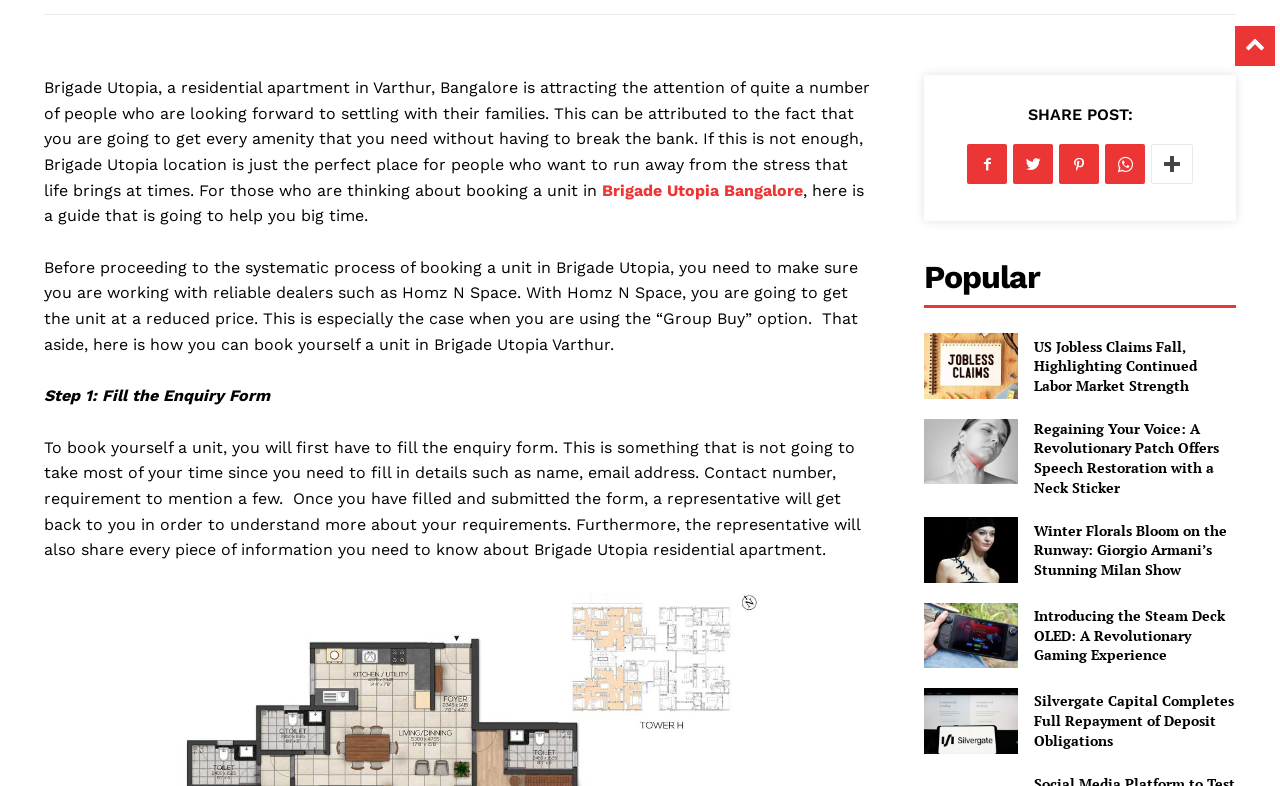What is the first step to book a unit in Brigade Utopia?
Answer the question with a single word or phrase derived from the image.

Fill the Enquiry Form